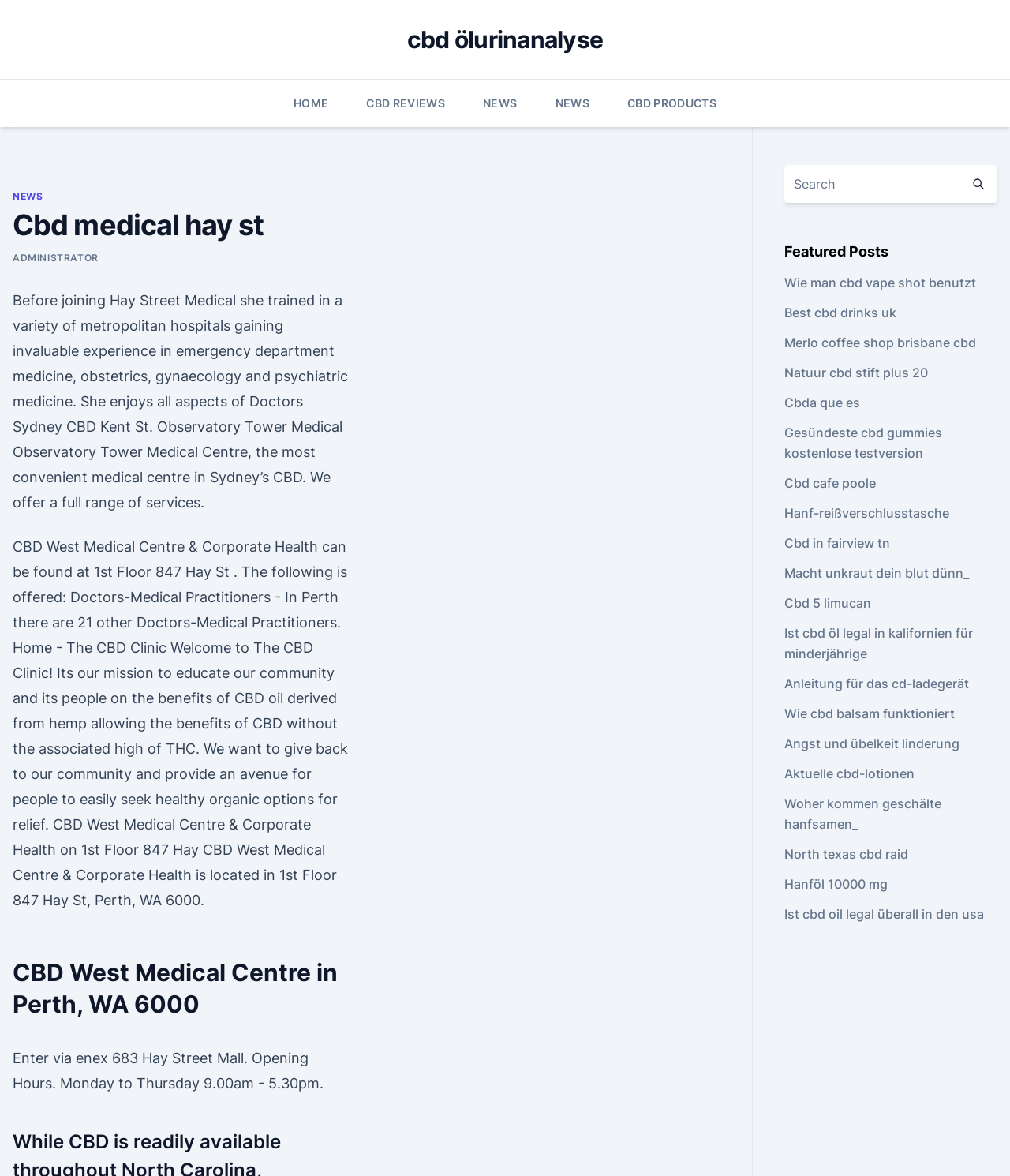Give a one-word or one-phrase response to the question:
What is the purpose of the search box?

To search the website